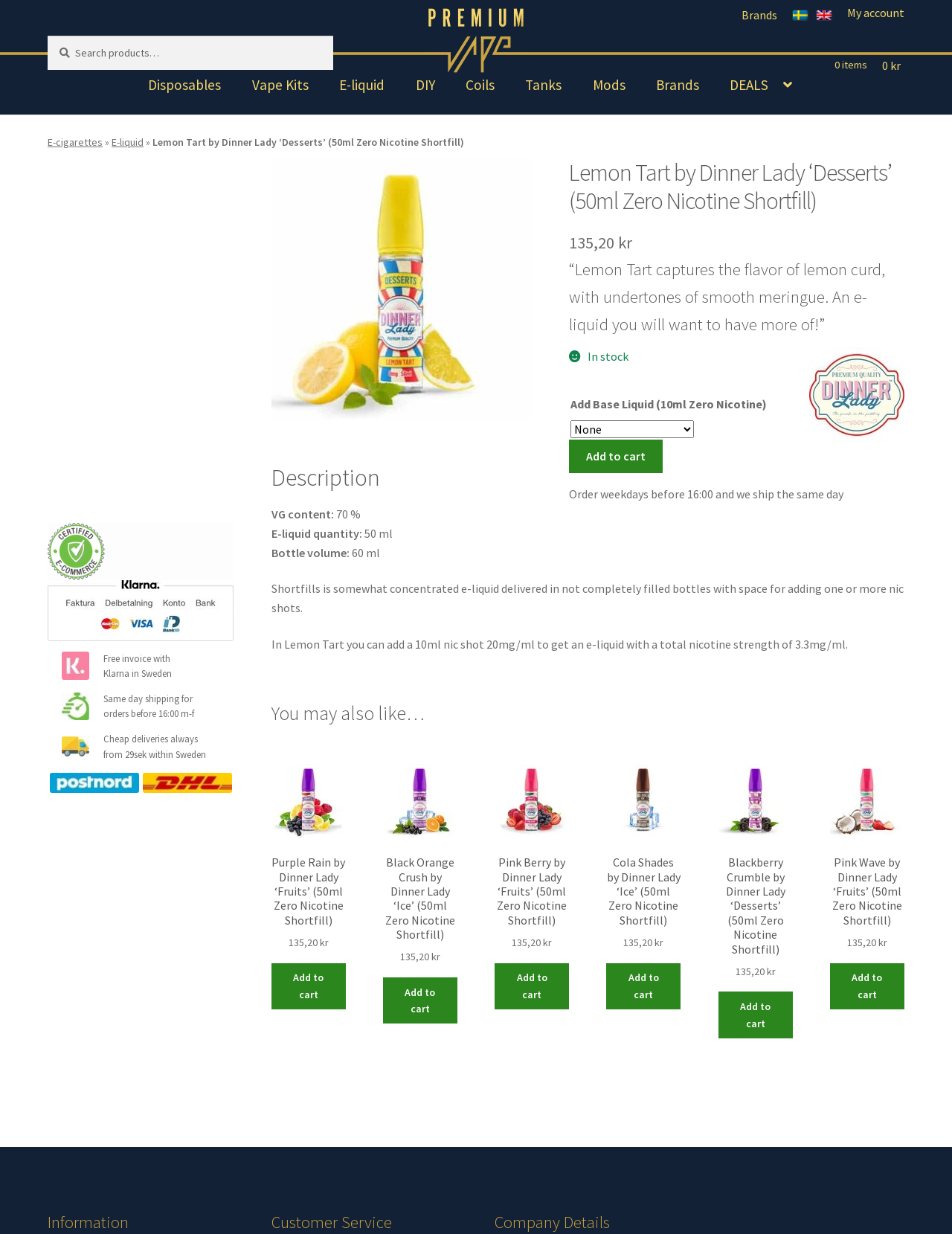Please determine the bounding box coordinates of the clickable area required to carry out the following instruction: "Search for e-liquids". The coordinates must be four float numbers between 0 and 1, represented as [left, top, right, bottom].

[0.05, 0.029, 0.35, 0.057]